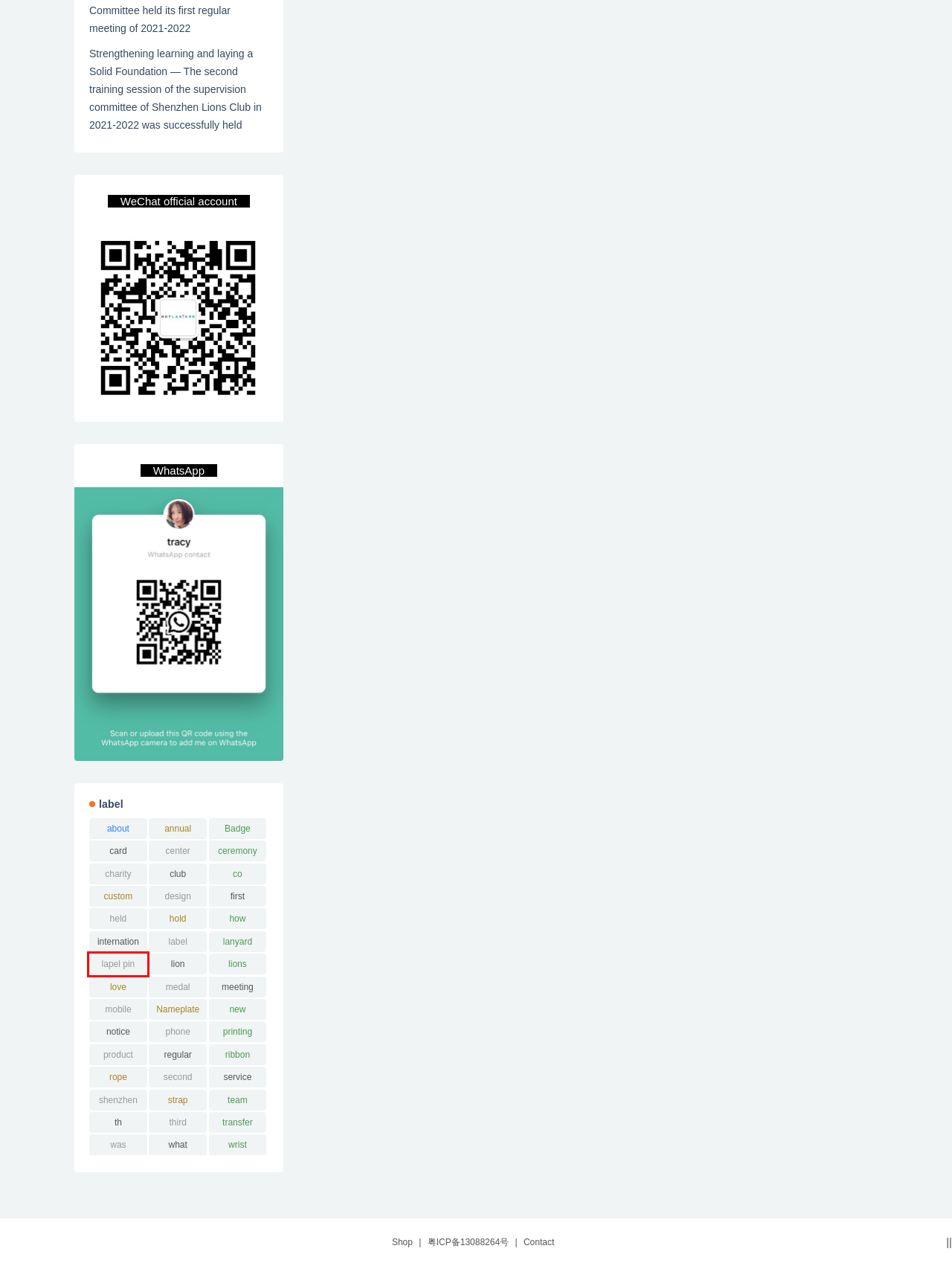Look at the given screenshot of a webpage with a red rectangle bounding box around a UI element. Pick the description that best matches the new webpage after clicking the element highlighted. The descriptions are:
A. lapel pin – imkgift is a China Custom gift promotional items factory
B. international – imkgift is a China Custom gift promotional items factory
C. mobile – imkgift is a China Custom gift promotional items factory
D. love – imkgift is a China Custom gift promotional items factory
E. phone – imkgift is a China Custom gift promotional items factory
F. WordPress &amp;rsaquo; 错误
G. what – imkgift is a China Custom gift promotional items factory
H. second – imkgift is a China Custom gift promotional items factory

A